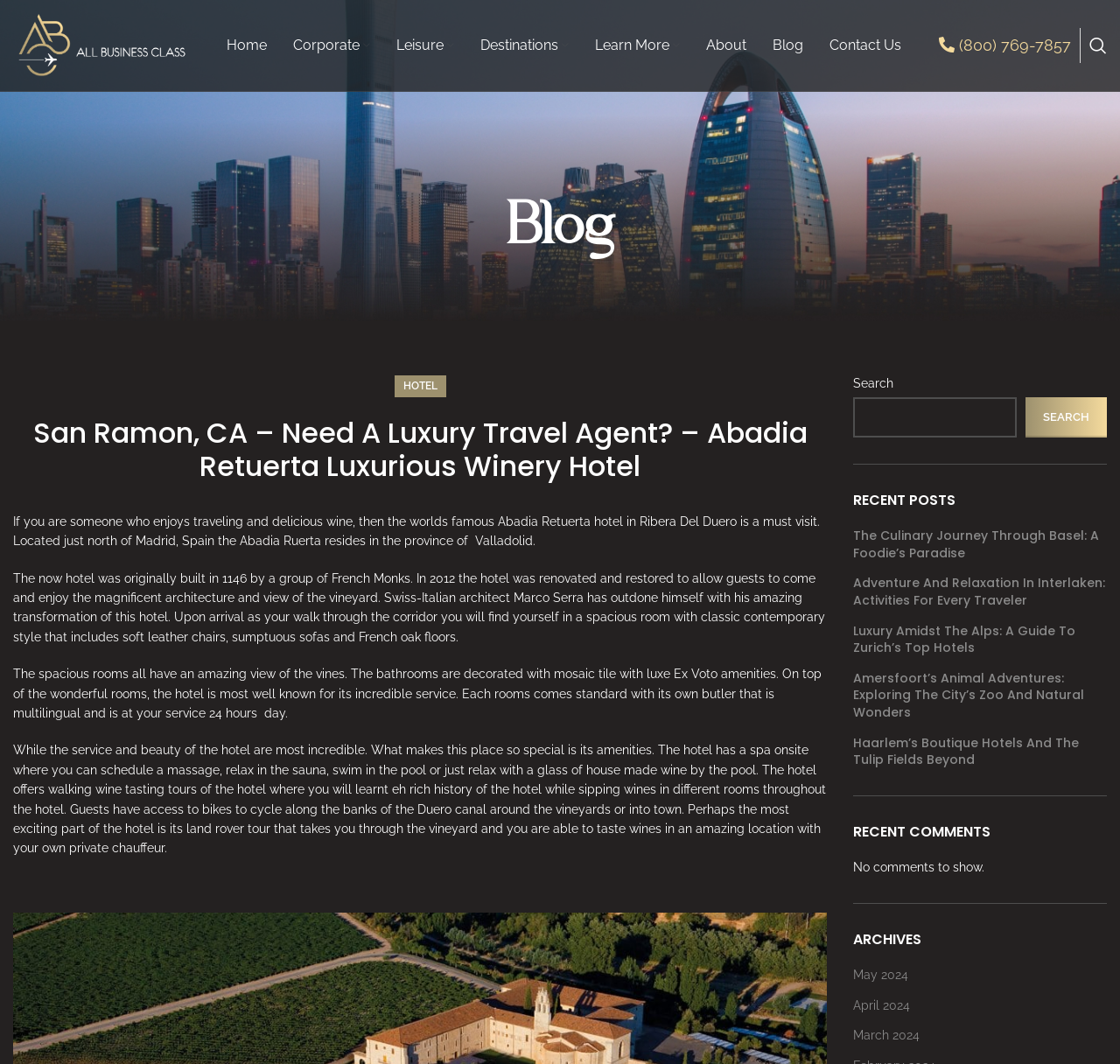Please identify the bounding box coordinates of the region to click in order to complete the given instruction: "Change text size to LARGER". The coordinates should be four float numbers between 0 and 1, i.e., [left, top, right, bottom].

None